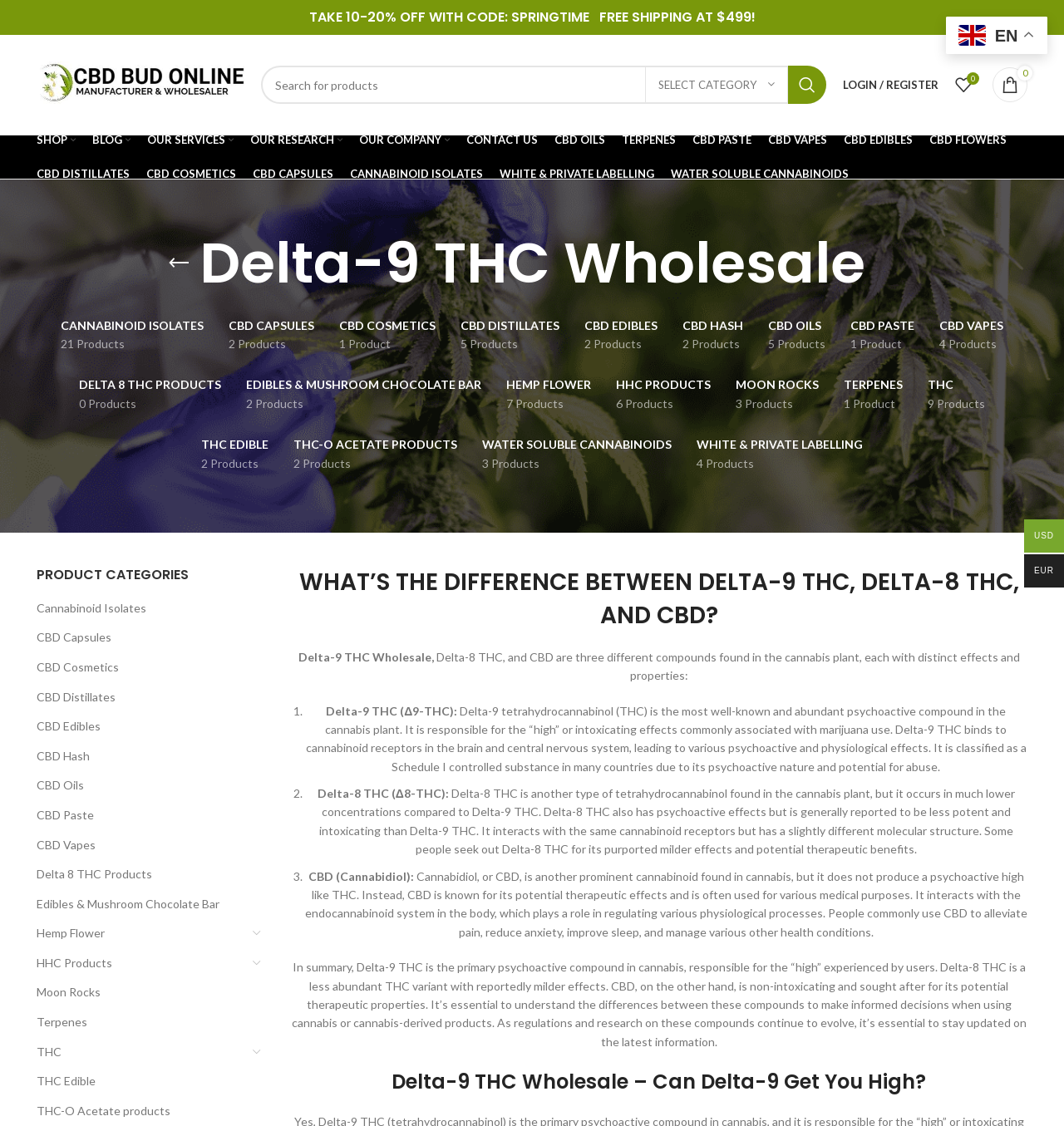Please specify the bounding box coordinates for the clickable region that will help you carry out the instruction: "Click on the 'Sign in / Join' link".

None